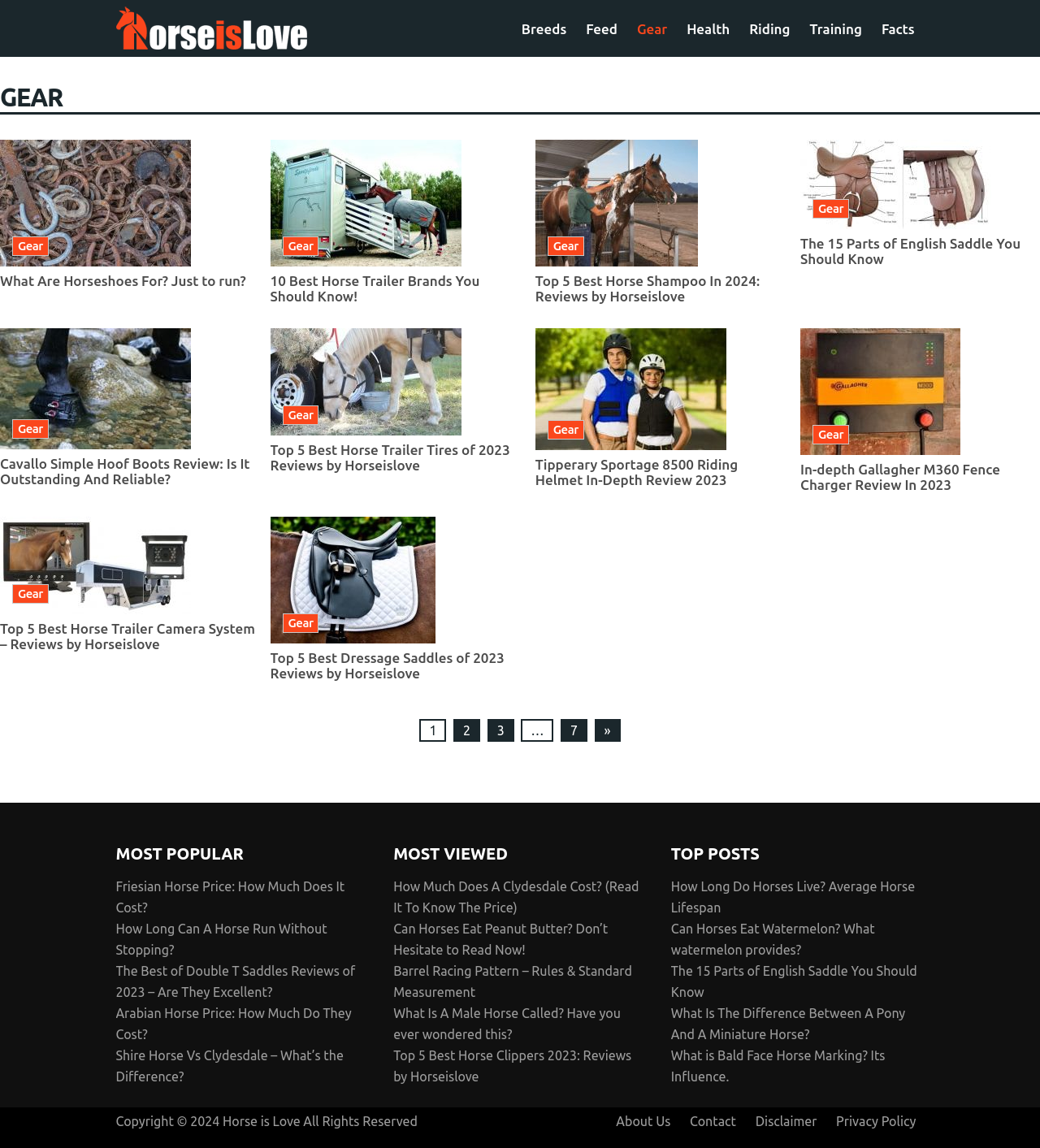Locate the bounding box coordinates of the clickable area needed to fulfill the instruction: "View Phill MV's profile".

None